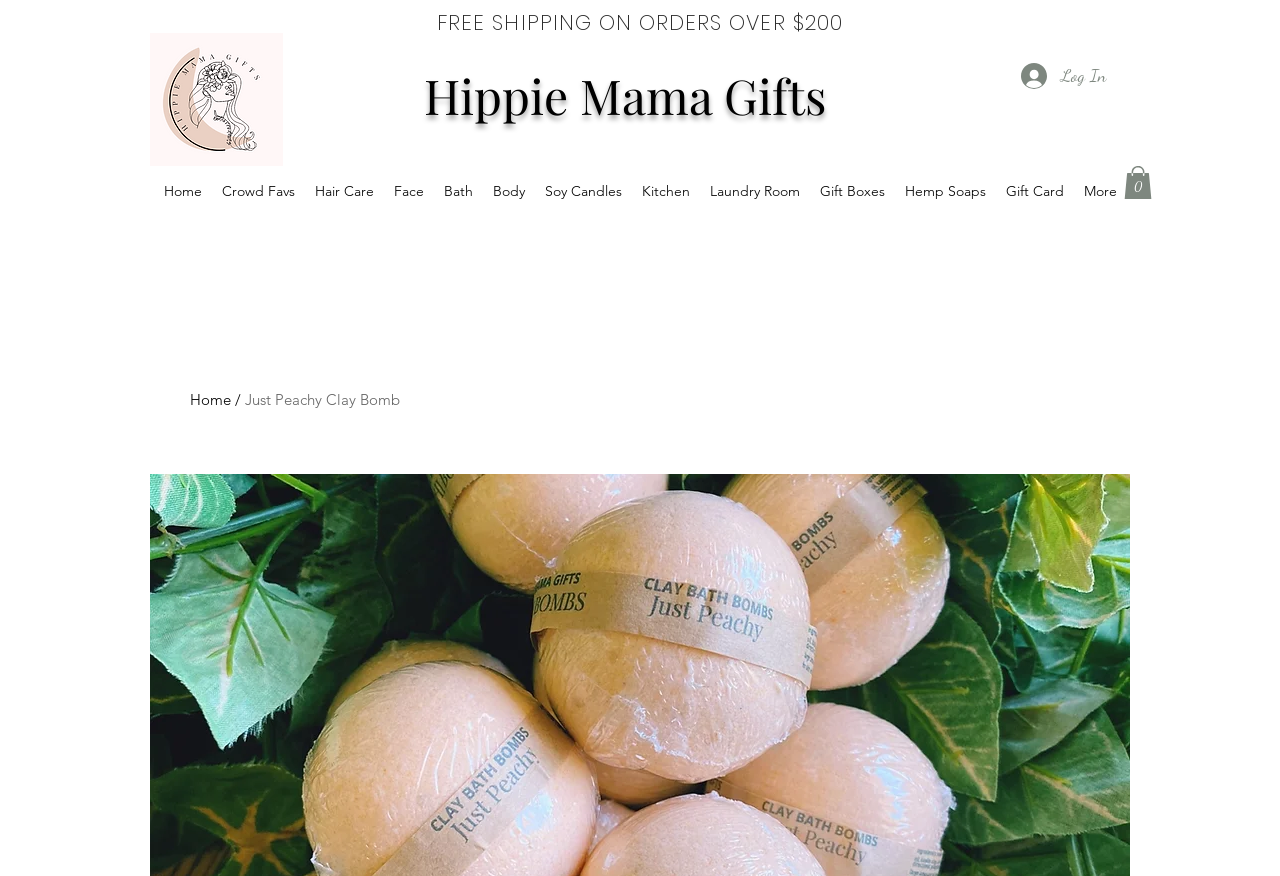Please identify the bounding box coordinates of the clickable area that will allow you to execute the instruction: "View the 'Hippie Mama Gifts' homepage".

[0.331, 0.072, 0.645, 0.145]